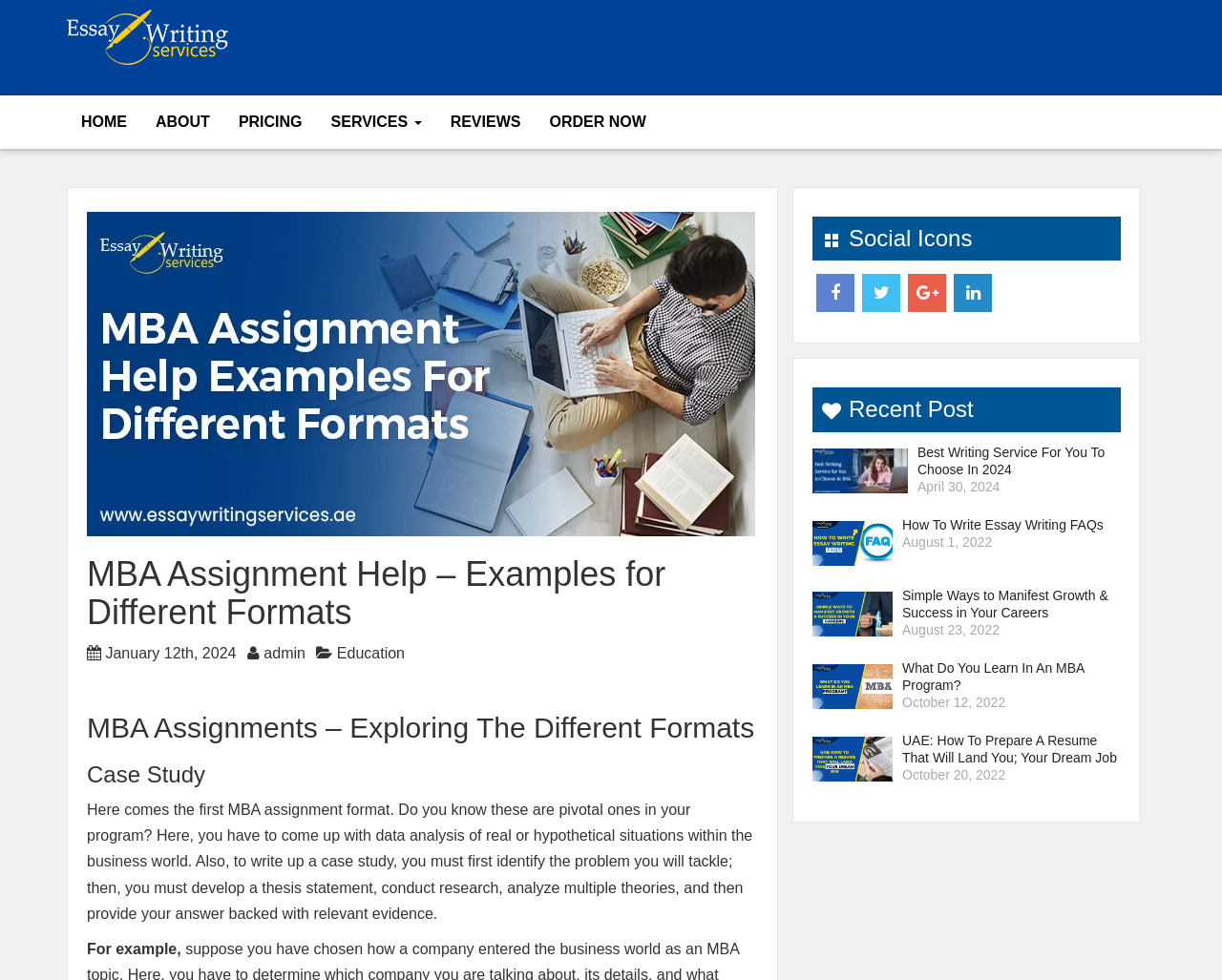Please identify the bounding box coordinates of the area I need to click to accomplish the following instruction: "Check the MBA Assignments – Exploring The Different Formats section".

[0.071, 0.726, 0.62, 0.758]